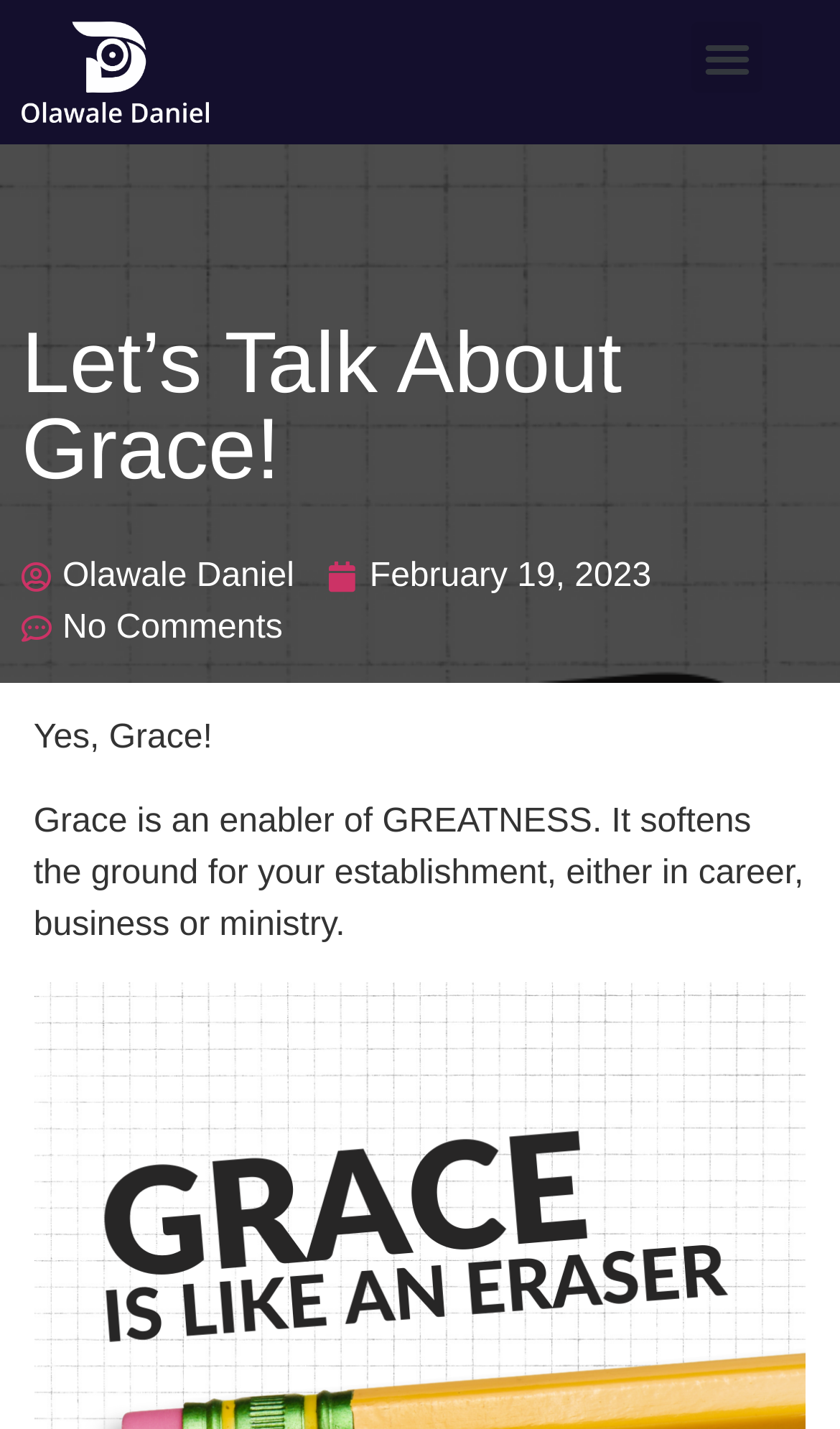Give an in-depth explanation of the webpage layout and content.

The webpage is about a topic titled "Let's Talk About Grace!" by Olawale Daniel. At the top left, there is a link, and next to it, a button labeled "Menu Toggle" is positioned. Below these elements, a large heading "Let's Talk About Grace!" is displayed, which also contains a link with the same text. 

On the same level, there are three links placed side by side: "Olawale Daniel", "February 19, 2023", and "No Comments". 

Further down, a short phrase "Yes, Grace!" is written, followed by a paragraph of text that describes the concept of grace, stating that it enables greatness and softens the ground for establishment in various areas of life.